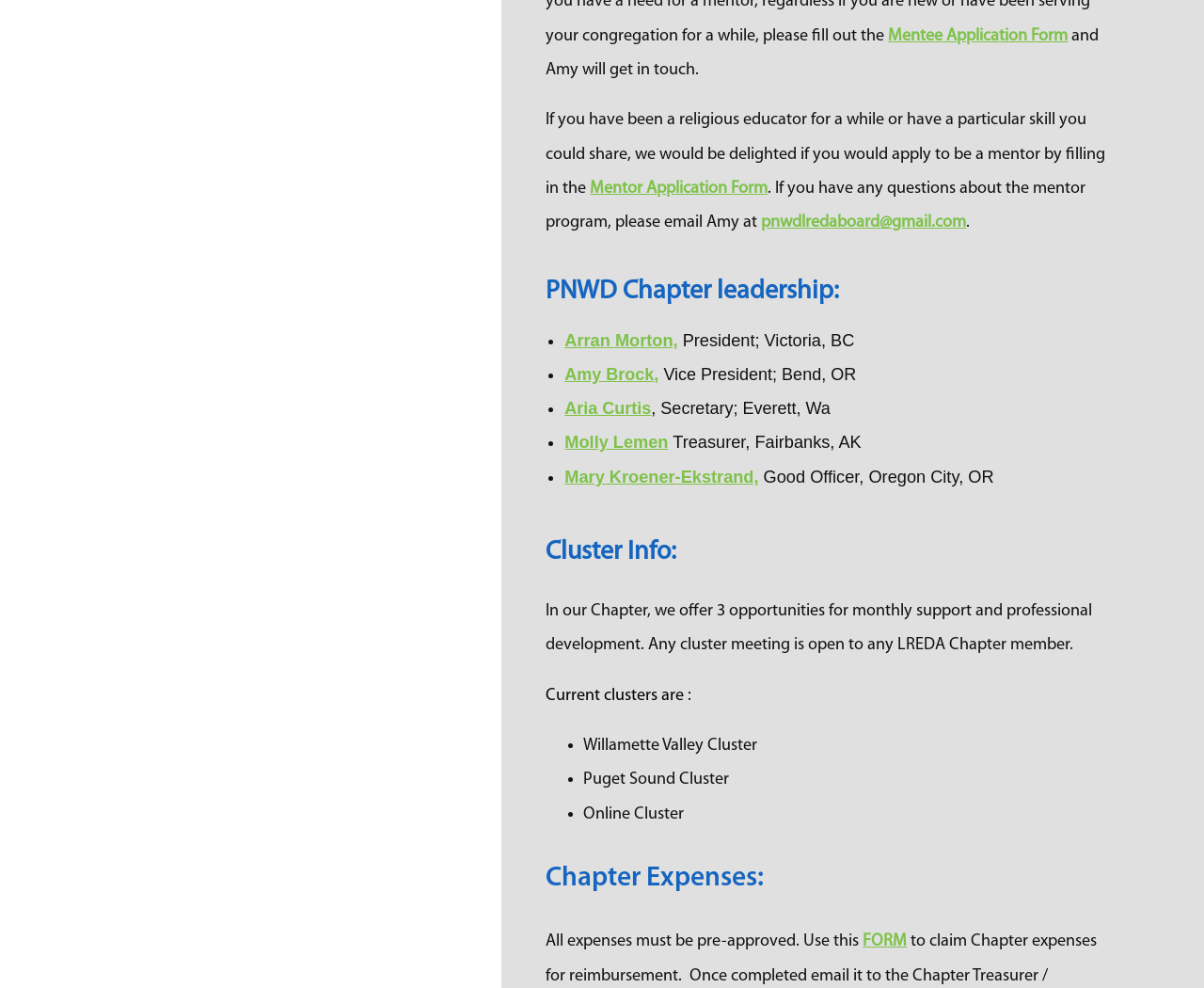Please find and report the bounding box coordinates of the element to click in order to perform the following action: "Submit an expense form". The coordinates should be expressed as four float numbers between 0 and 1, in the format [left, top, right, bottom].

[0.717, 0.944, 0.753, 0.962]